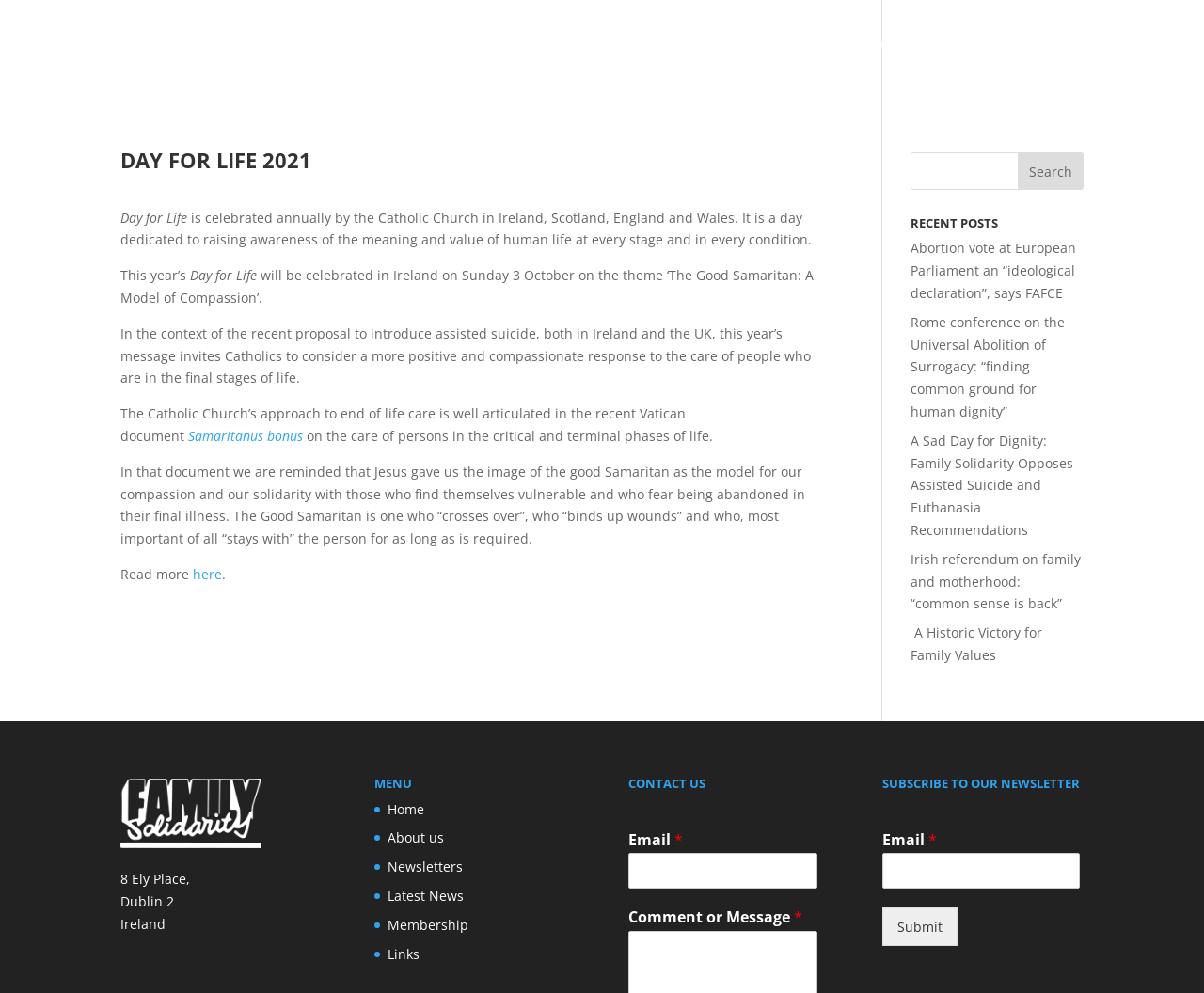Please determine the bounding box coordinates of the element to click on in order to accomplish the following task: "Click on the 'Family Solidarity' link". Ensure the coordinates are four float numbers ranging from 0 to 1, i.e., [left, top, right, bottom].

[0.102, 0.04, 0.221, 0.056]